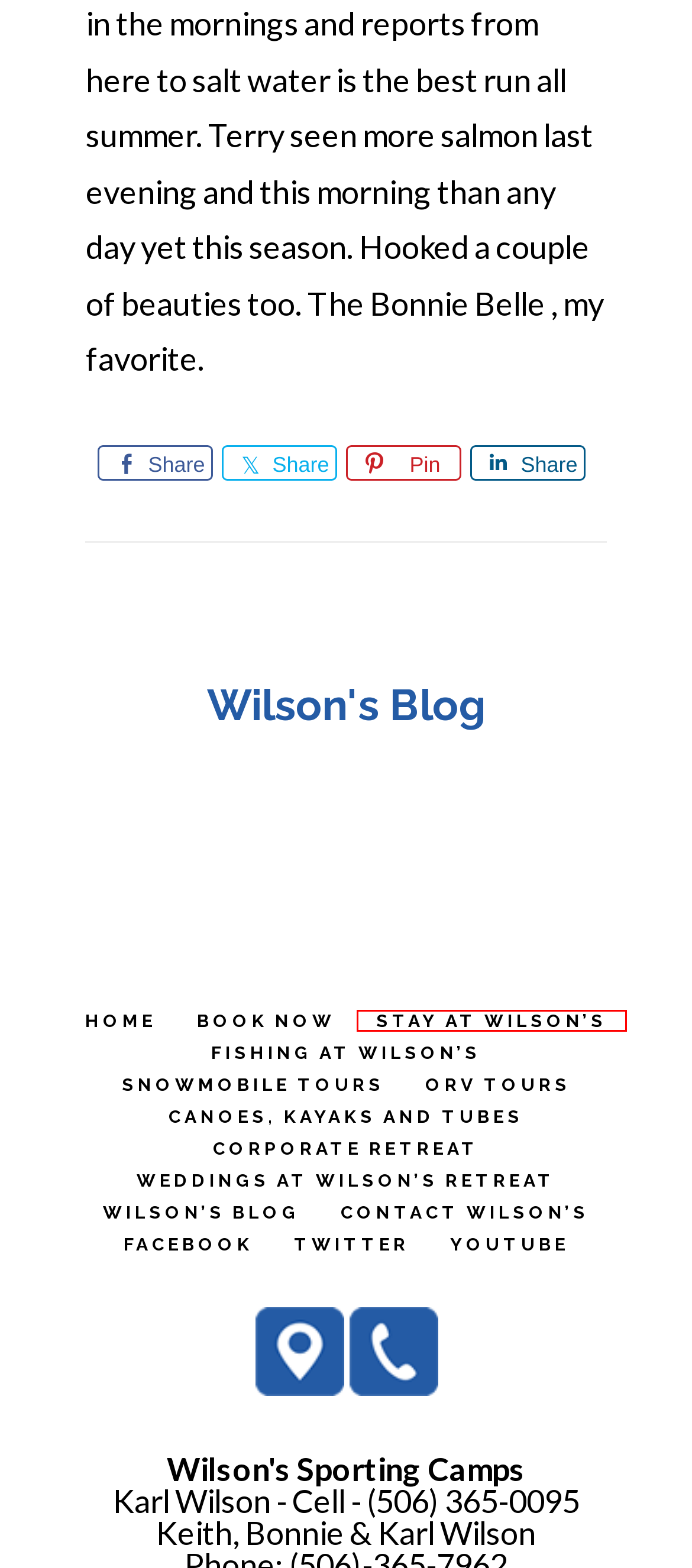Given a screenshot of a webpage with a red bounding box around a UI element, please identify the most appropriate webpage description that matches the new webpage after you click on the element. Here are the candidates:
A. Cottages with hot tubs on main snowmobile trial at Wilson's
B. Canoe, kayak and tube rentals on the Miramichi River
C. Online Cottage Booking Miramichi River
D. Miramichi River corporate retreat, team building and meeting facility
E. Weddings at Wilson's Retreat - Wilson's Sporting Camps
F. ORV Tours - Wilson's Sporting Camps
G. Contact Wilson's - Wilson's Sporting Camps
H. Wilson's Blog Archives - Wilson's Sporting Camps

A